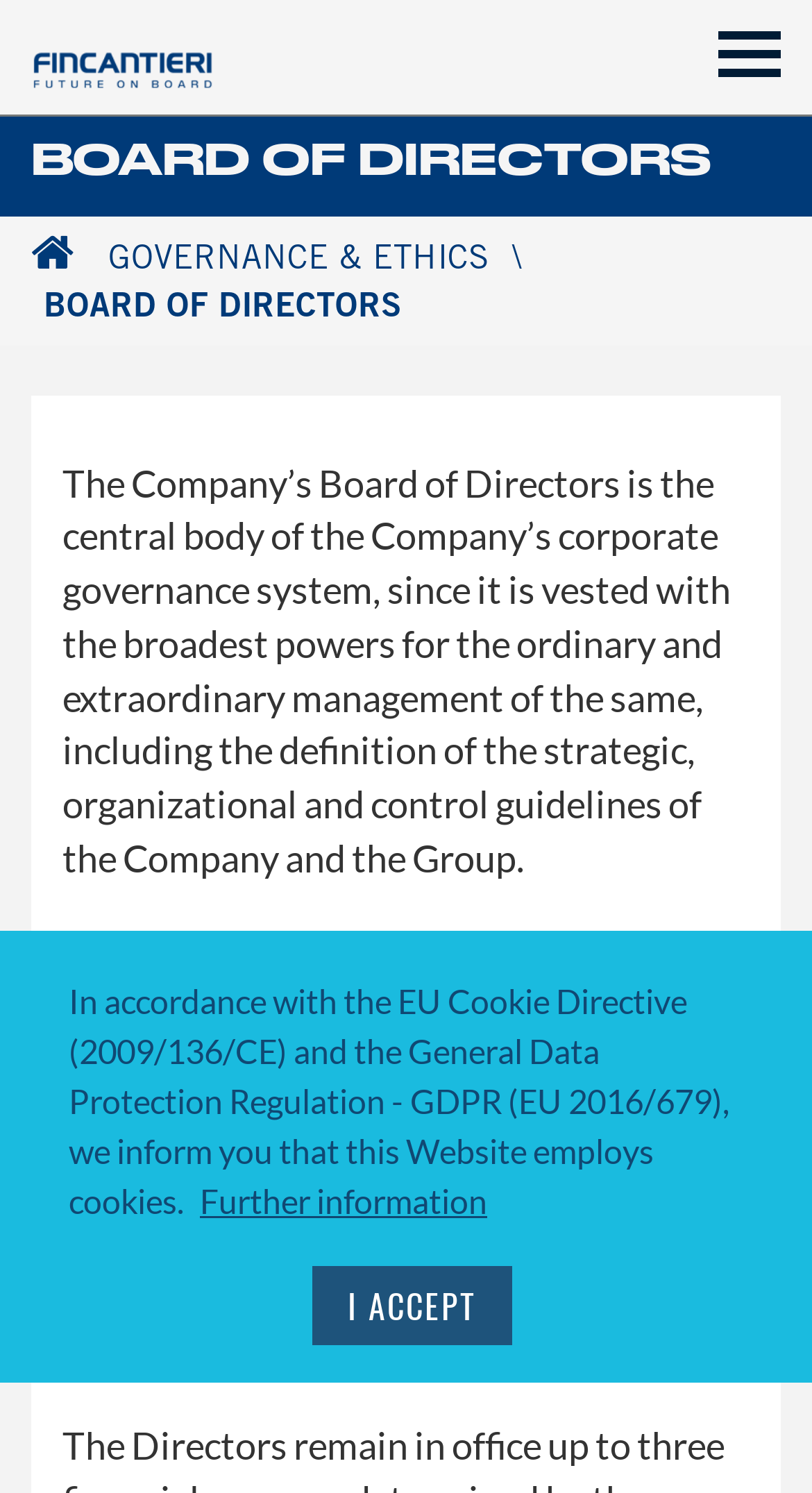Answer the question using only a single word or phrase: 
What is the purpose of the Board of Directors?

Define strategic guidelines